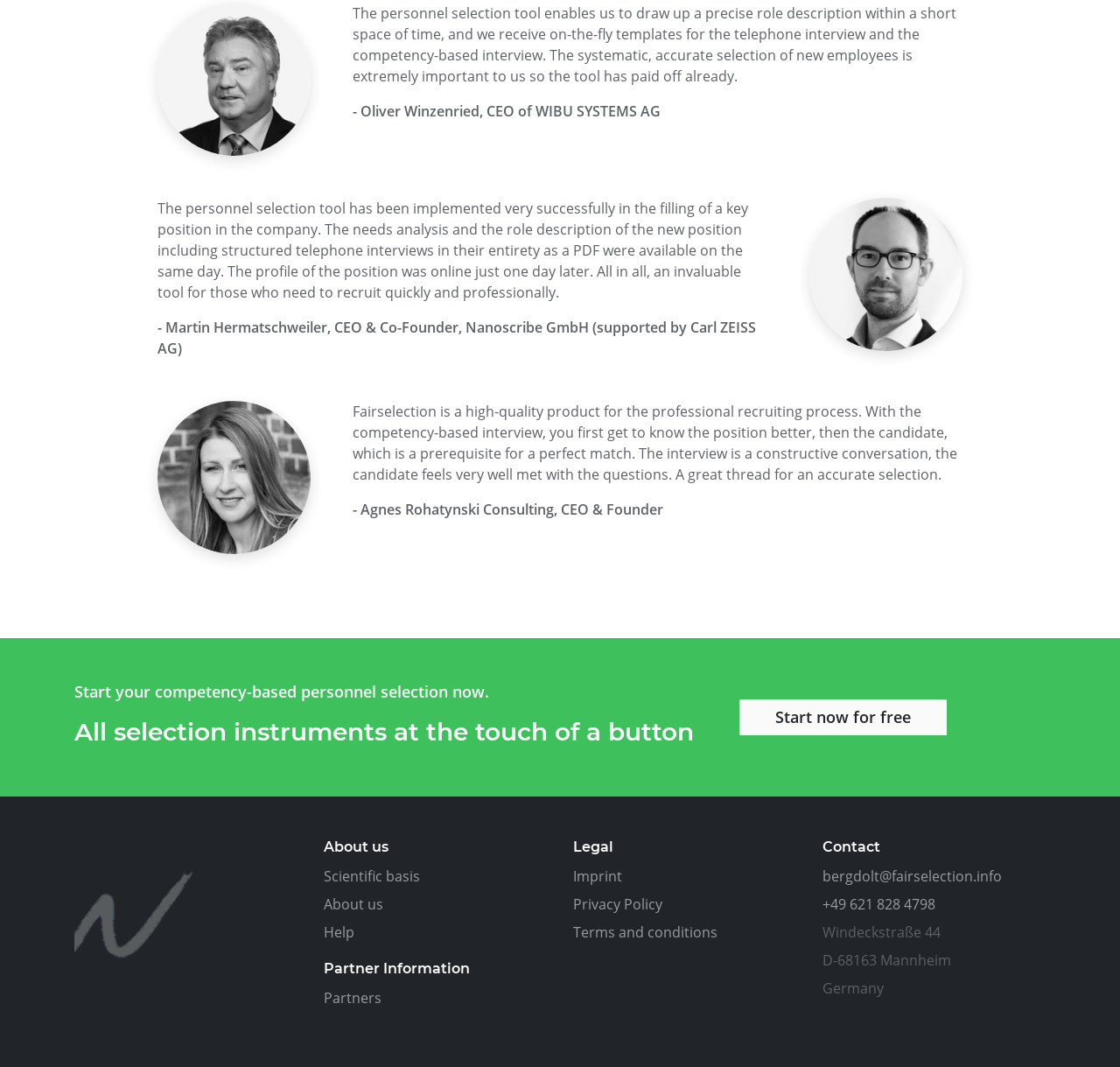Please locate the bounding box coordinates of the element that needs to be clicked to achieve the following instruction: "Contact Fairselection". The coordinates should be four float numbers between 0 and 1, i.e., [left, top, right, bottom].

[0.734, 0.812, 0.895, 0.83]